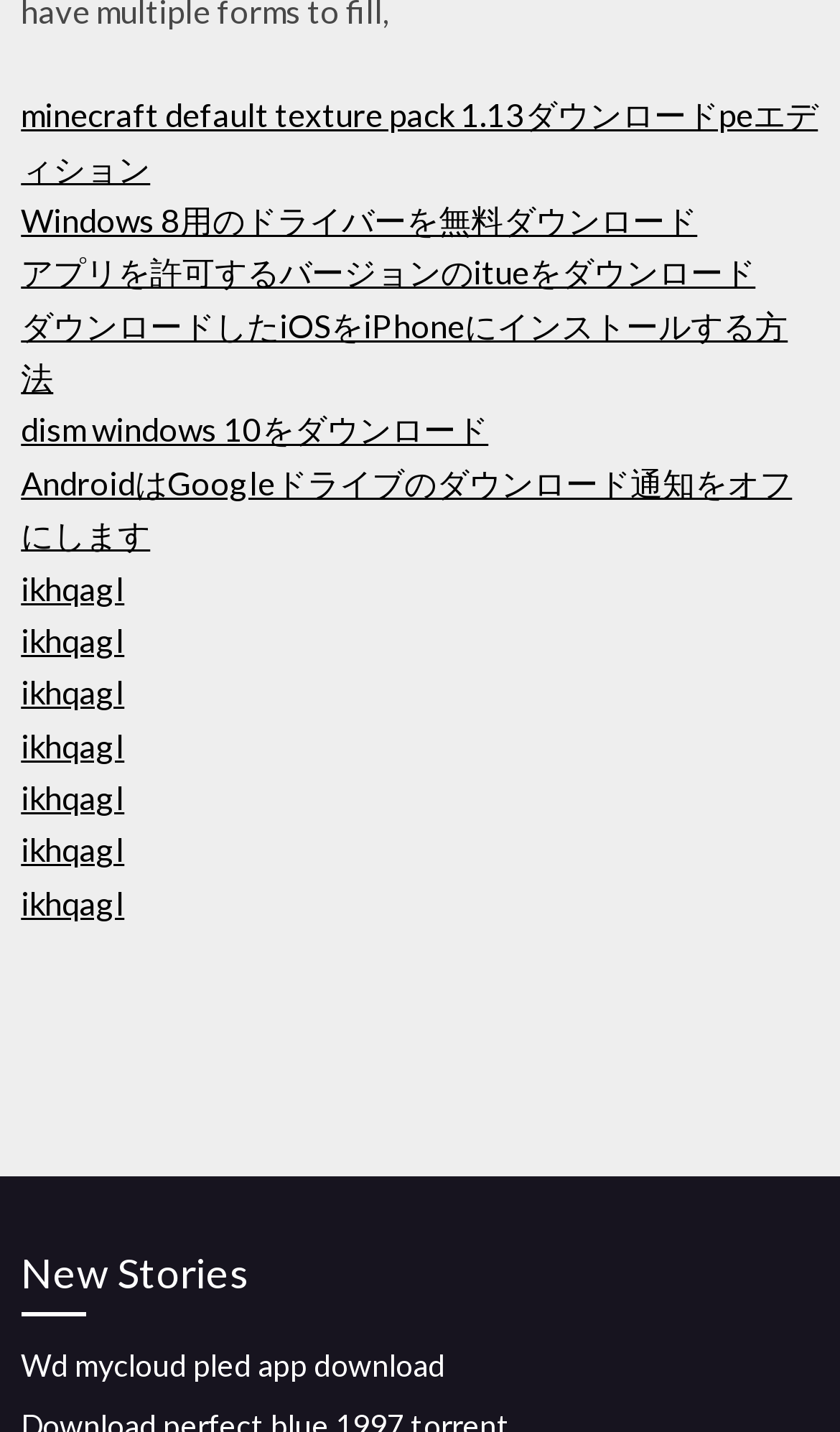Specify the bounding box coordinates for the region that must be clicked to perform the given instruction: "Get Windows 8 driver for free download".

[0.025, 0.14, 0.83, 0.167]